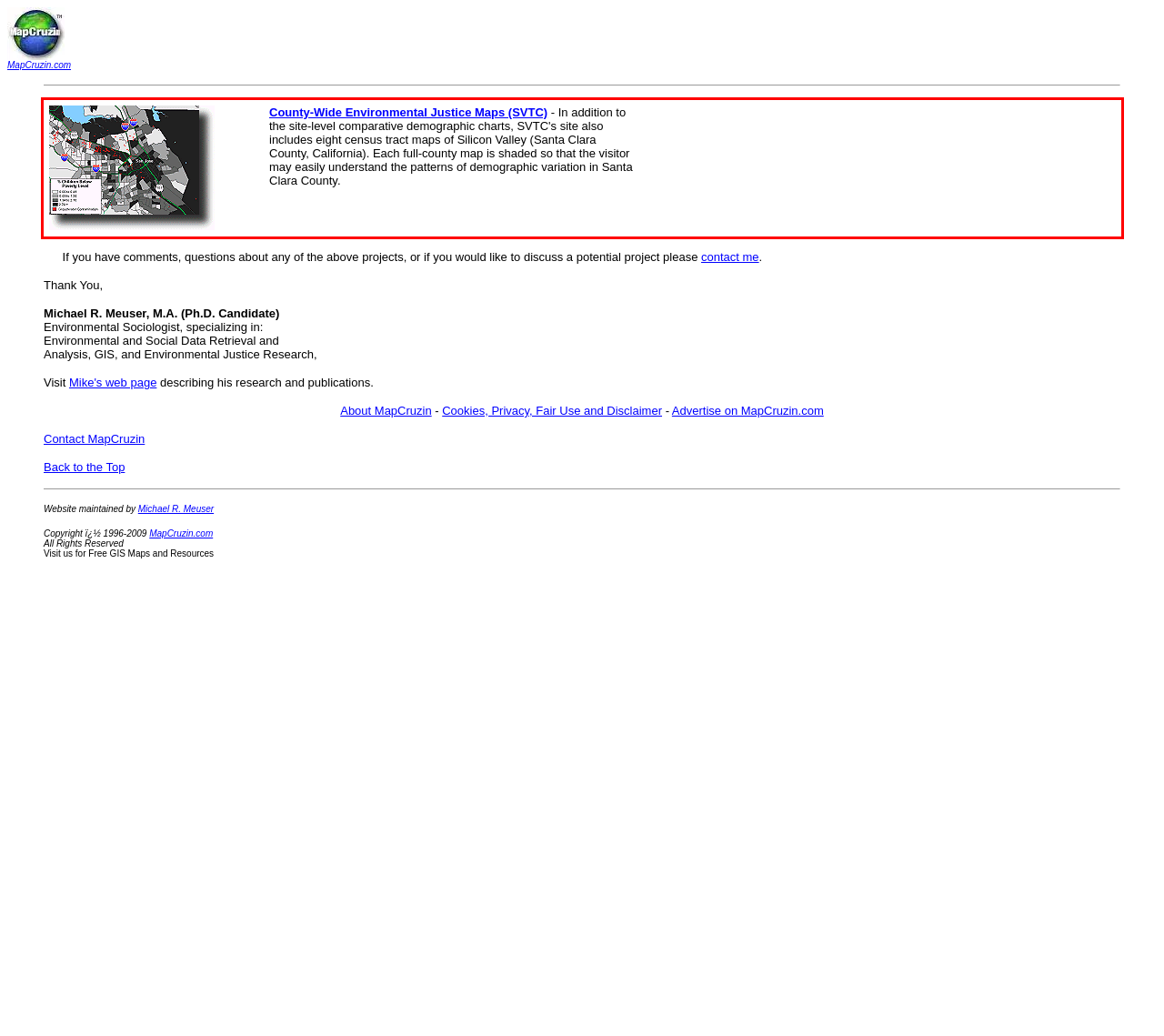You are presented with a screenshot containing a red rectangle. Extract the text found inside this red bounding box.

County-Wide Environmental Justice Maps (SVTC) - In addition to the site-level comparative demographic charts, SVTC's site also includes eight census tract maps of Silicon Valley (Santa Clara County, California). Each full-county map is shaded so that the visitor may easily understand the patterns of demographic variation in Santa Clara County.